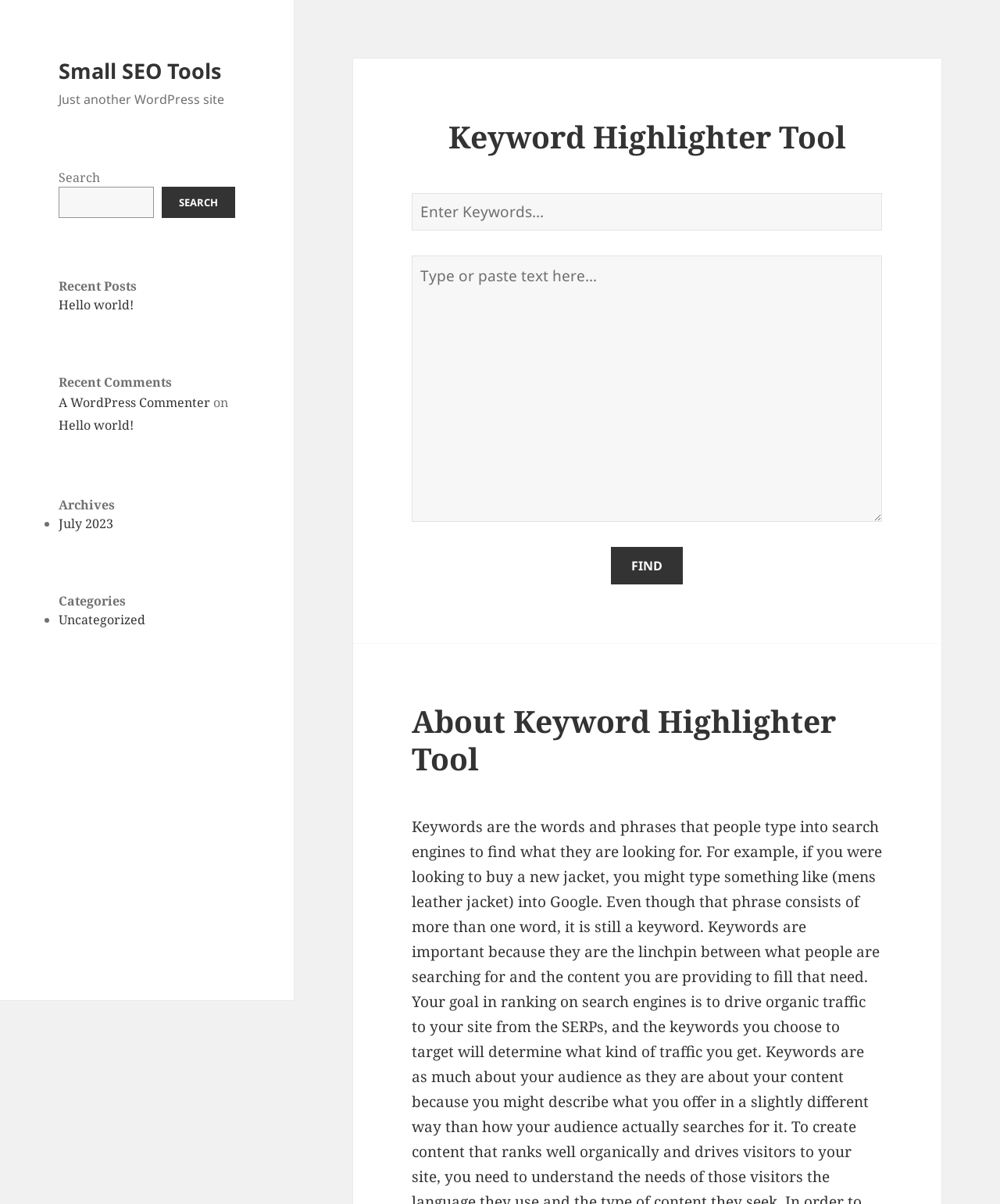Find the bounding box coordinates for the element described here: "Small SEO Tools".

[0.059, 0.047, 0.221, 0.071]